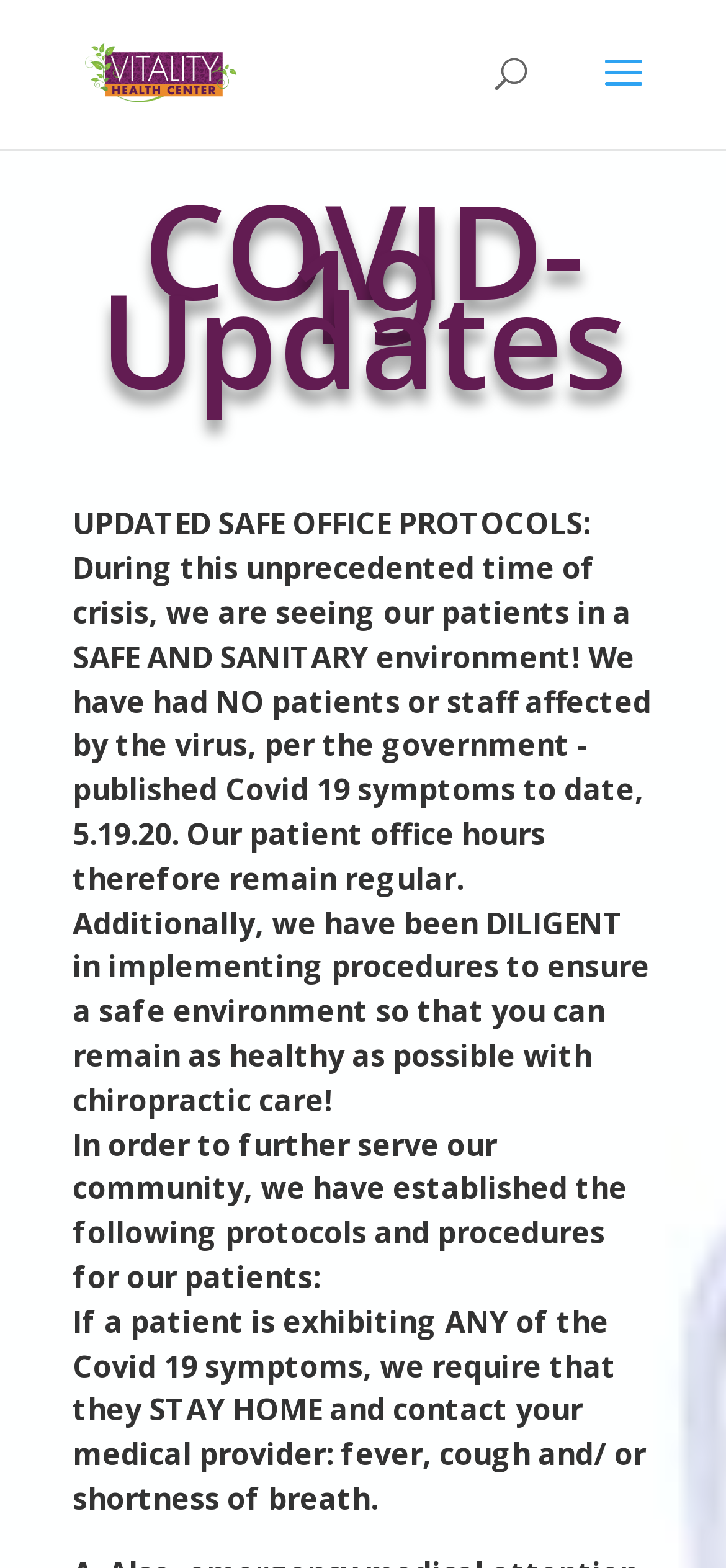Generate a comprehensive description of the webpage content.

The webpage is about COVID-19 updates from Vitality Health Center. At the top left, there is a link to the health center's main page, accompanied by a small image of the center's logo. 

Below the logo, a search bar spans across the top of the page, taking up about half of the screen's width. 

The main content of the page is divided into sections. The first section is headed by a title "COVID-19 Updates" in a prominent font. 

Below the title, there is a paragraph describing the health center's safe office protocols during the pandemic. The text explains that the center has had no cases of COVID-19 among patients or staff, and outlines the measures taken to ensure a safe environment for patients, including regular office hours. 

Further down, another section is introduced, detailing the protocols and procedures established to serve the community. 

The final section lists the COVID-19 symptoms, specifying that patients exhibiting any of these symptoms, such as fever, cough, or shortness of breath, are required to stay home and contact their medical provider.